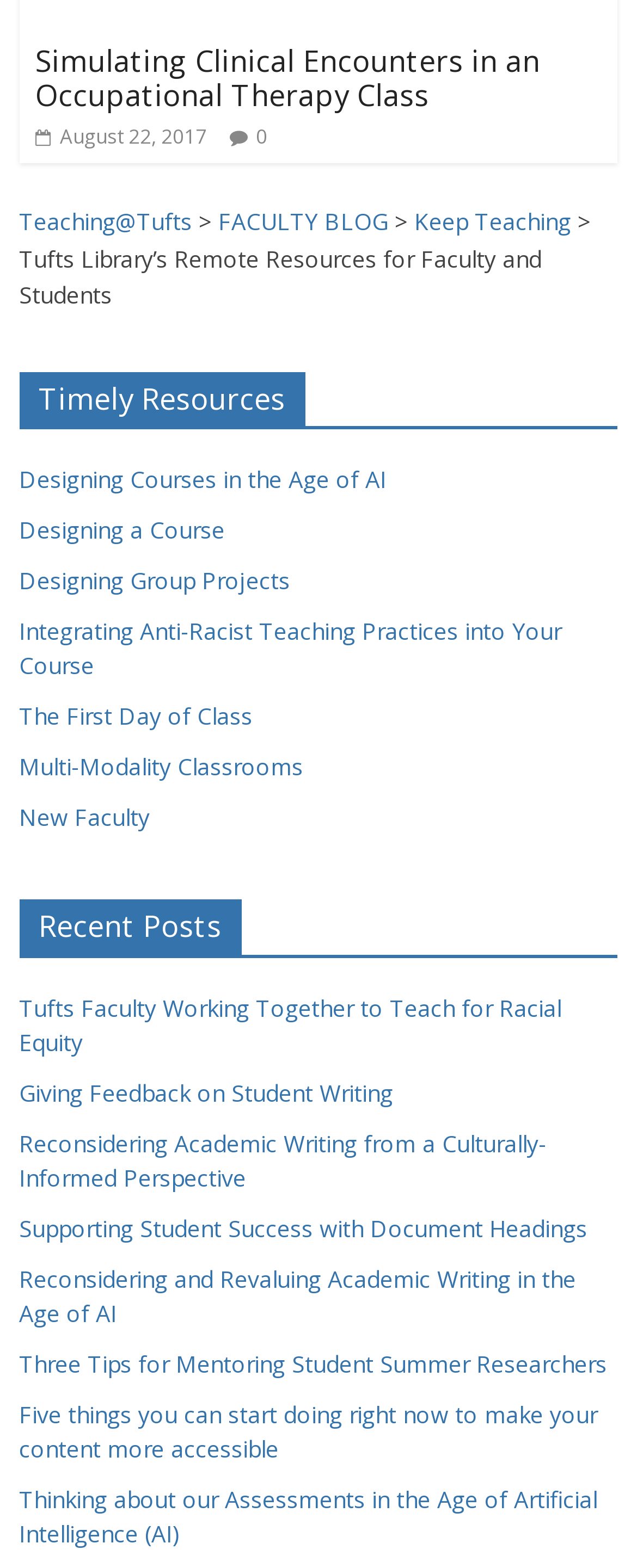Identify the bounding box coordinates for the UI element described by the following text: "Keep Teaching". Provide the coordinates as four float numbers between 0 and 1, in the format [left, top, right, bottom].

[0.651, 0.132, 0.897, 0.151]